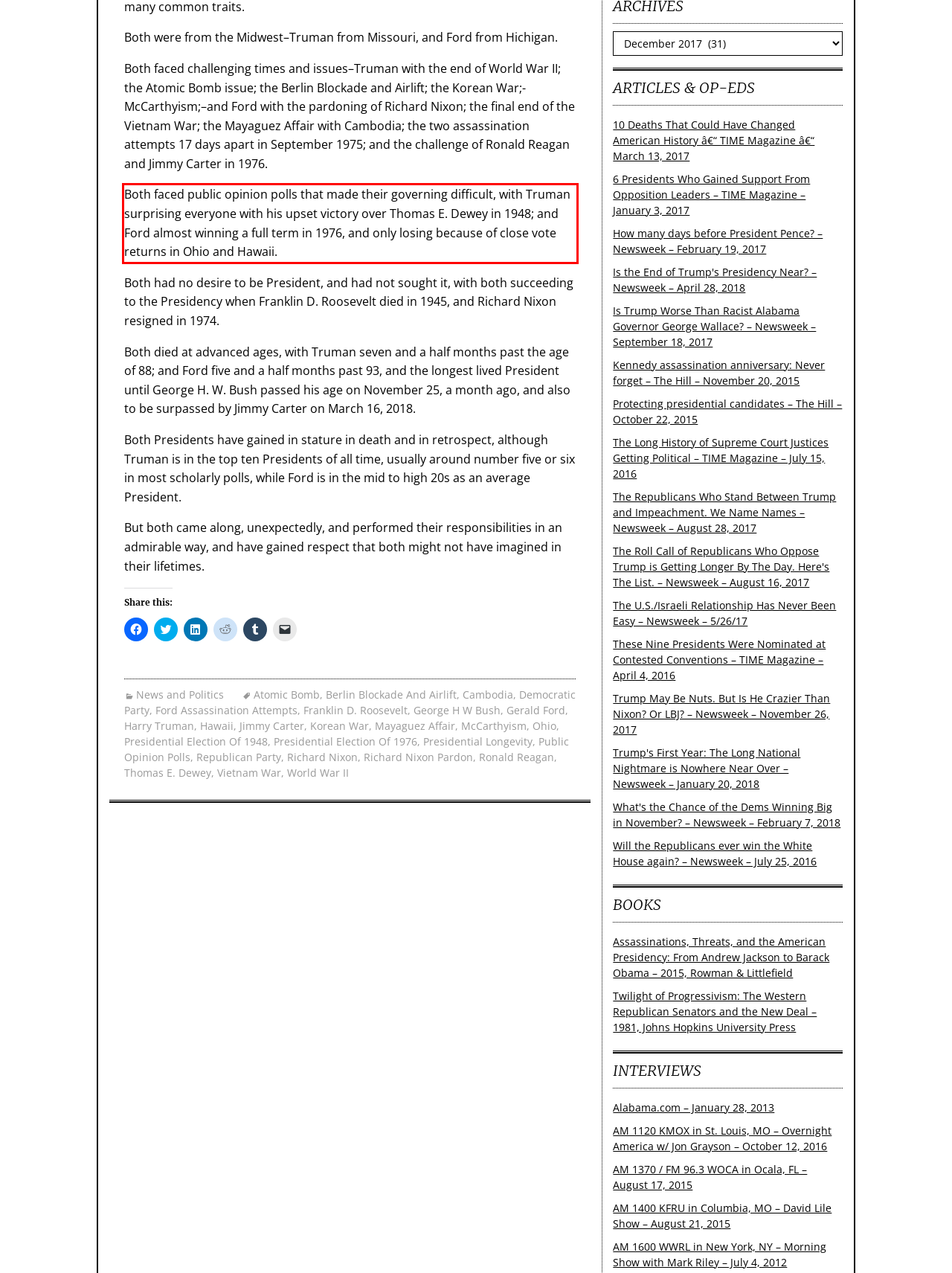You are given a screenshot showing a webpage with a red bounding box. Perform OCR to capture the text within the red bounding box.

Both faced public opinion polls that made their governing difficult, with Truman surprising everyone with his upset victory over Thomas E. Dewey in 1948; and Ford almost winning a full term in 1976, and only losing because of close vote returns in Ohio and Hawaii.